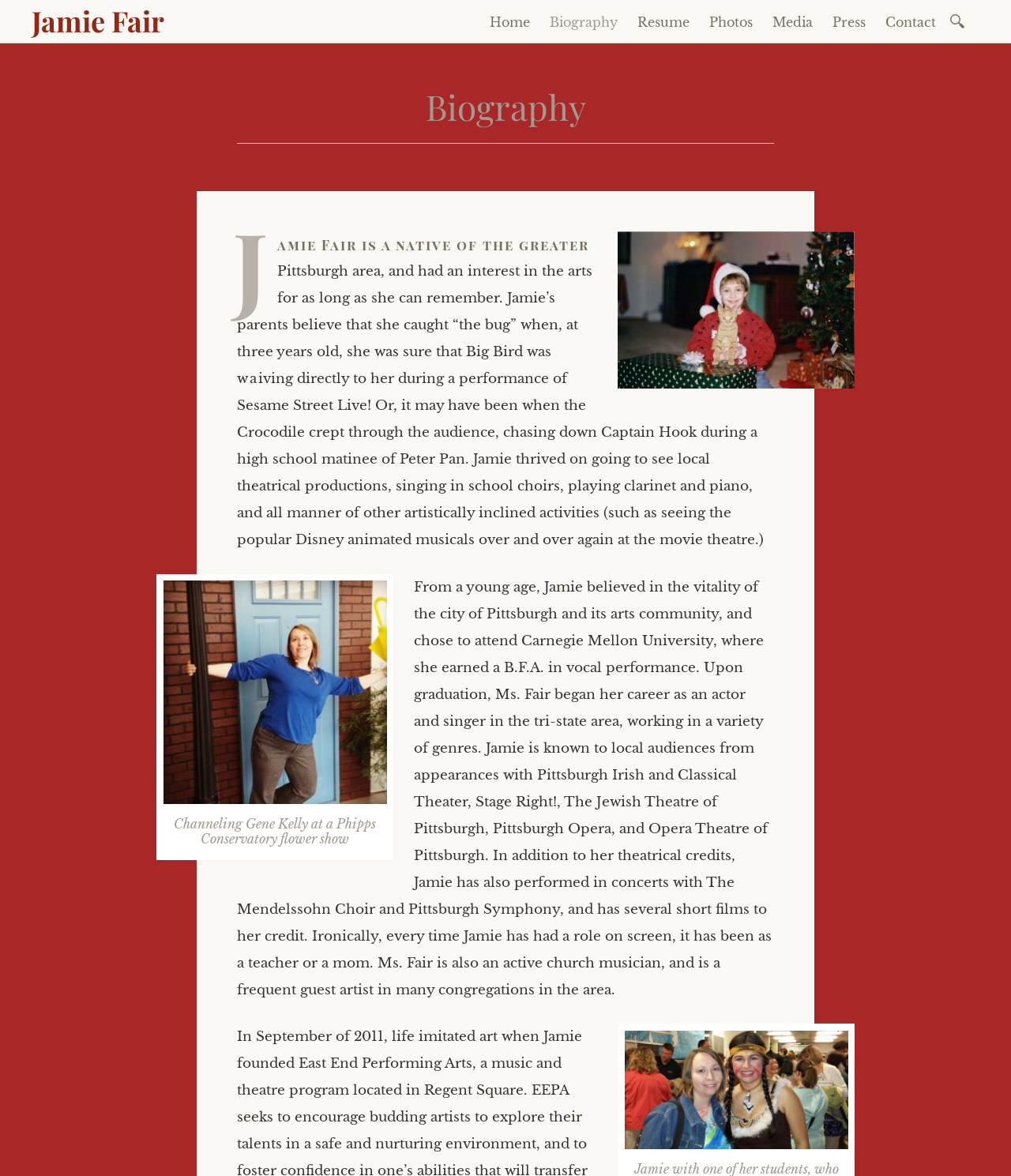What is the name of the theater where Jamie performed?
Analyze the image and deliver a detailed answer to the question.

In the biography section, it is mentioned that Jamie is known to local audiences from appearances with Pittsburgh Irish and Classical Theater, among other theaters, which implies that she performed at this theater.